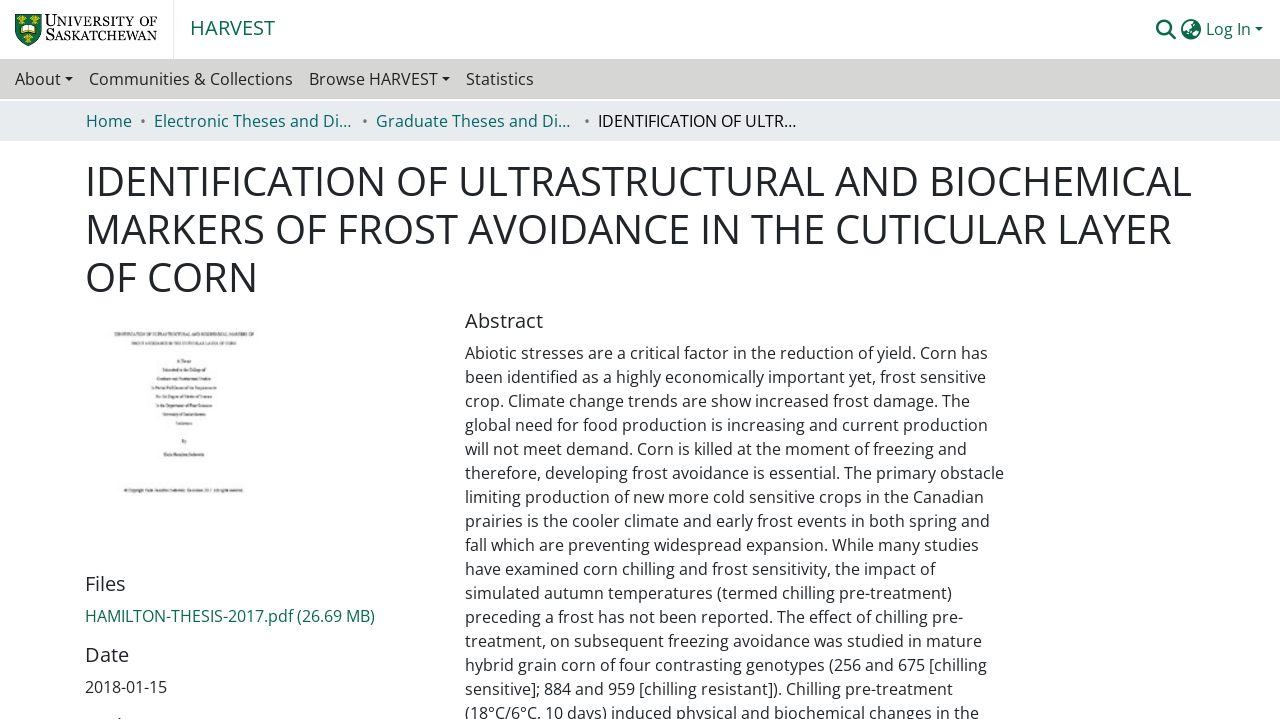Locate the bounding box coordinates of the clickable area to execute the instruction: "View DMS". Provide the coordinates as four float numbers between 0 and 1, represented as [left, top, right, bottom].

None